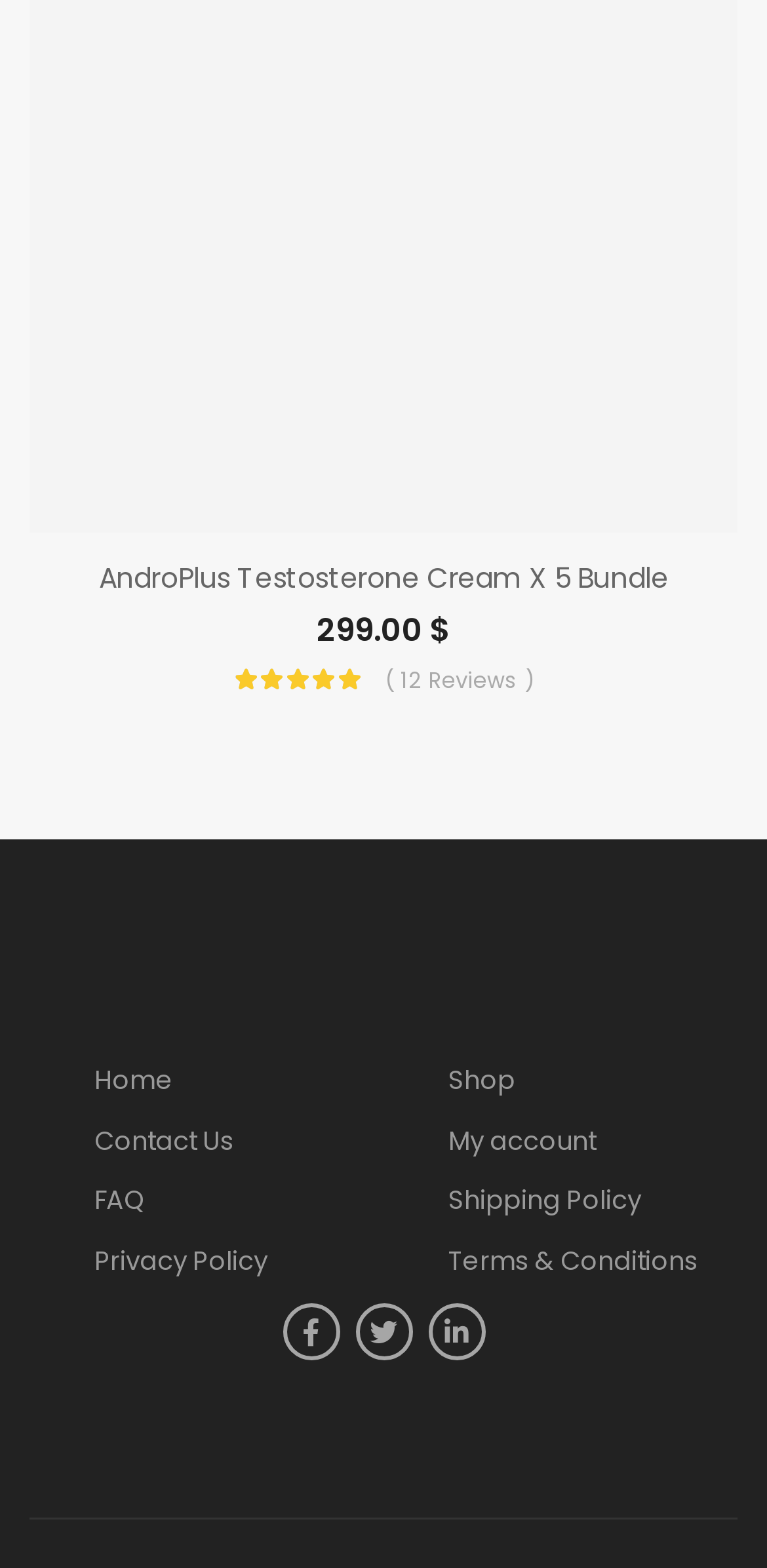What are the social media icons available?
Answer with a single word or short phrase according to what you see in the image.

Three icons